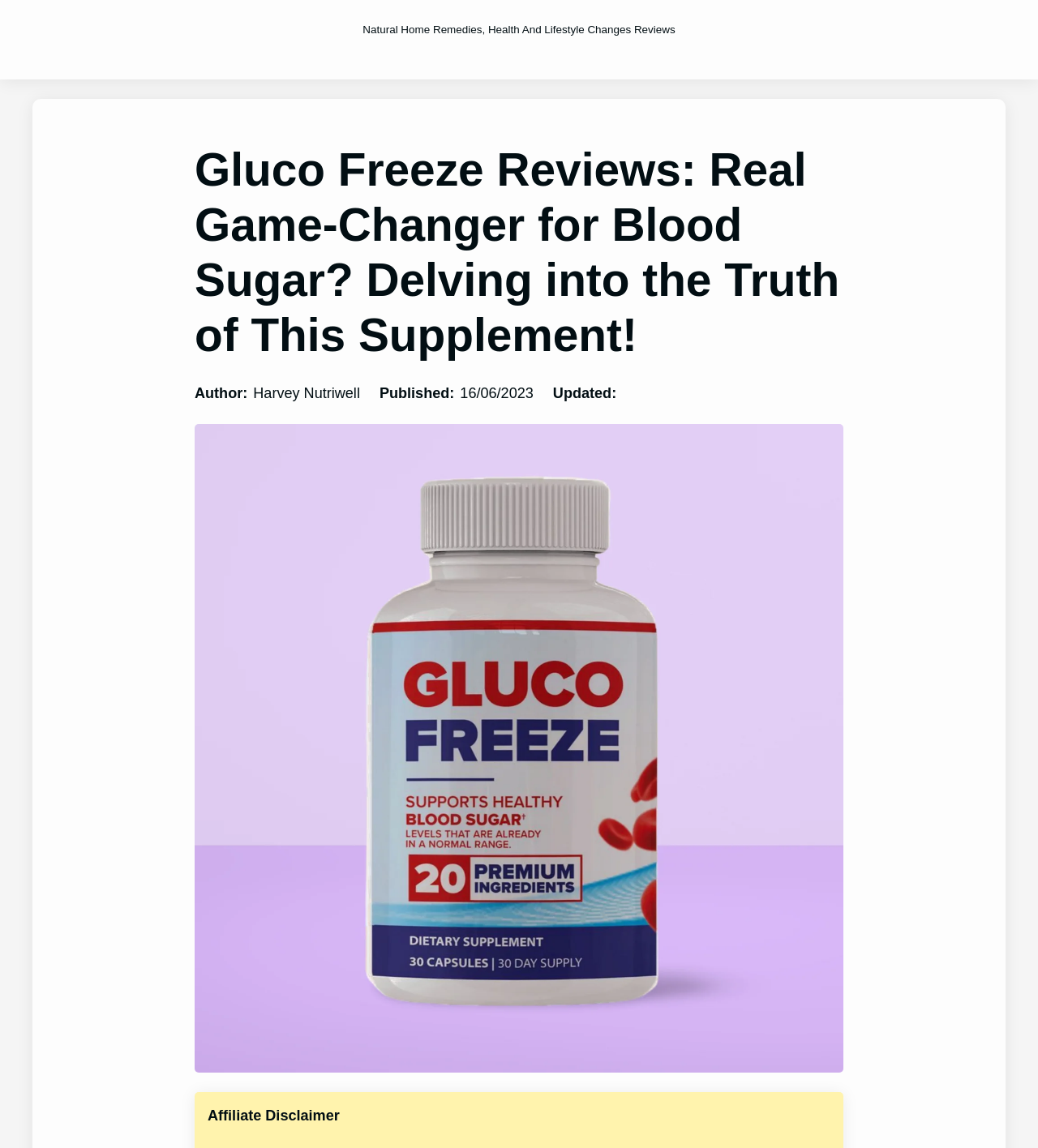Give a succinct answer to this question in a single word or phrase: 
What is the name of the supplement?

Gluco Freeze